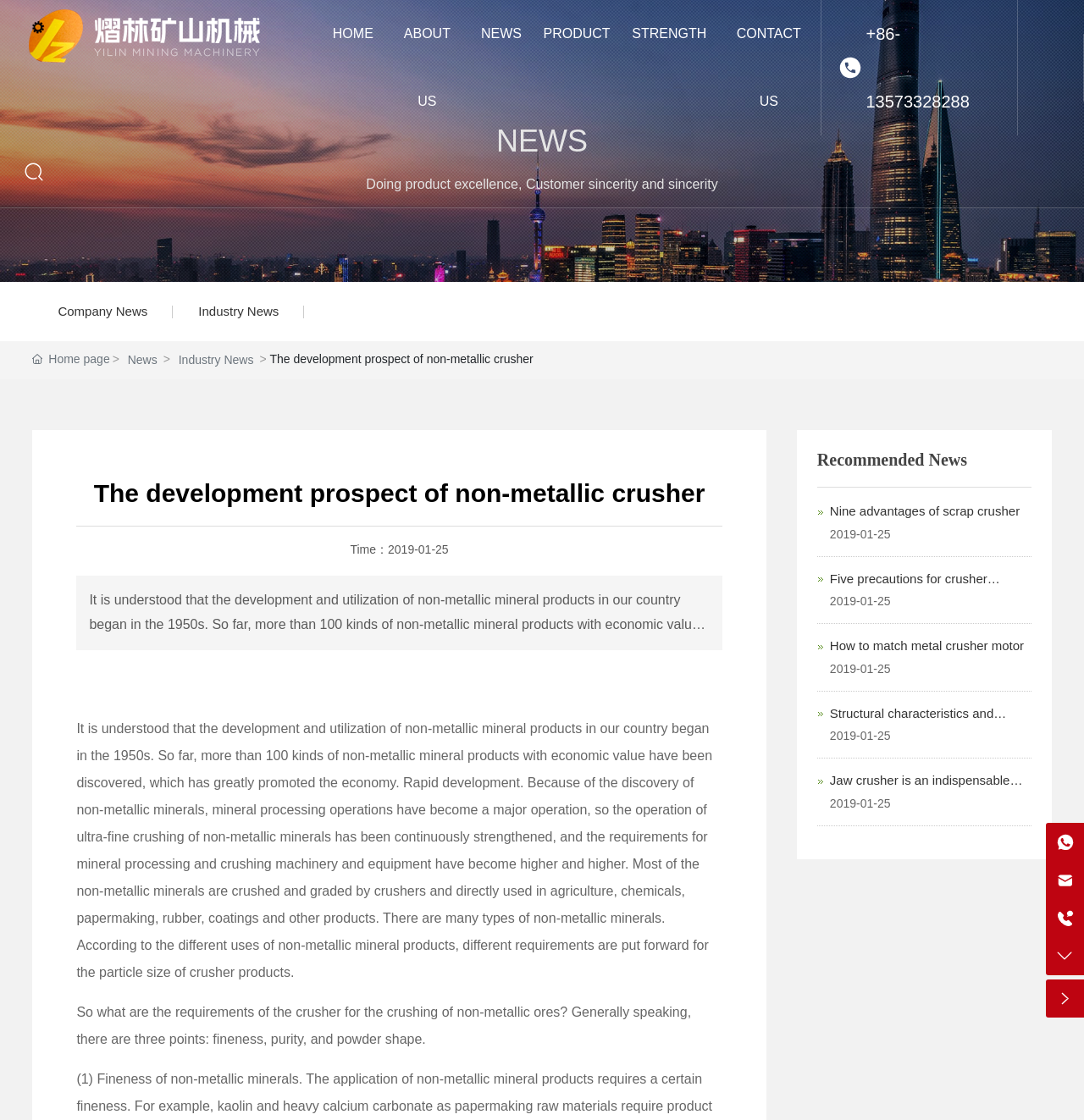Give a concise answer using one word or a phrase to the following question:
What are the main products of the company?

ball mill, shaft kiln dryer, classifier